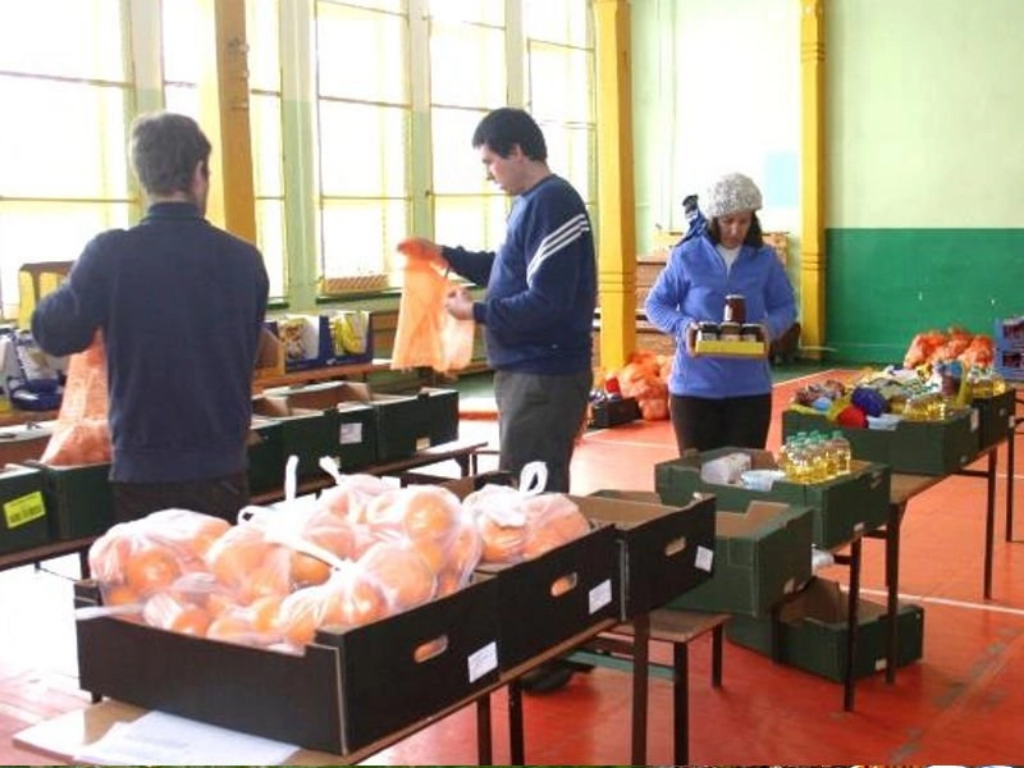Use a single word or phrase to answer the following:
How many families will benefit from this event?

28